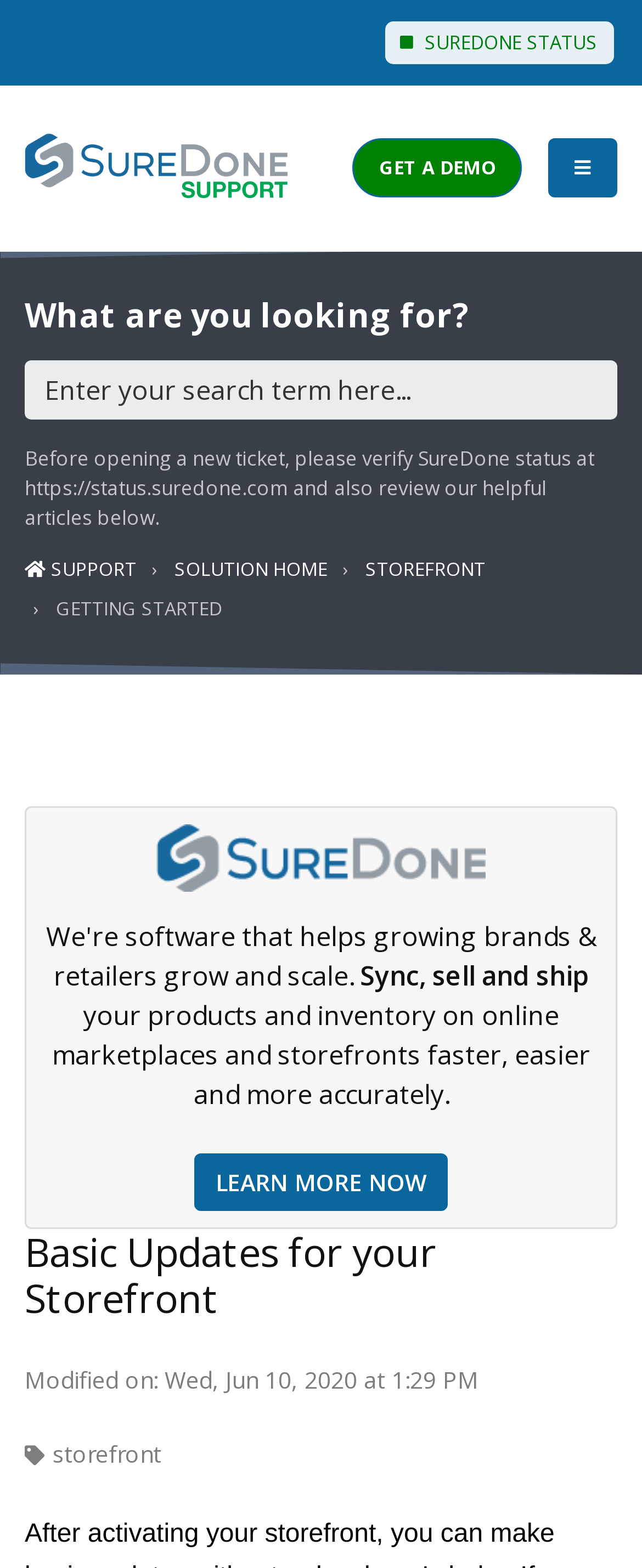Locate the bounding box coordinates of the clickable area to execute the instruction: "View the SureDone status". Provide the coordinates as four float numbers between 0 and 1, represented as [left, top, right, bottom].

[0.6, 0.014, 0.956, 0.041]